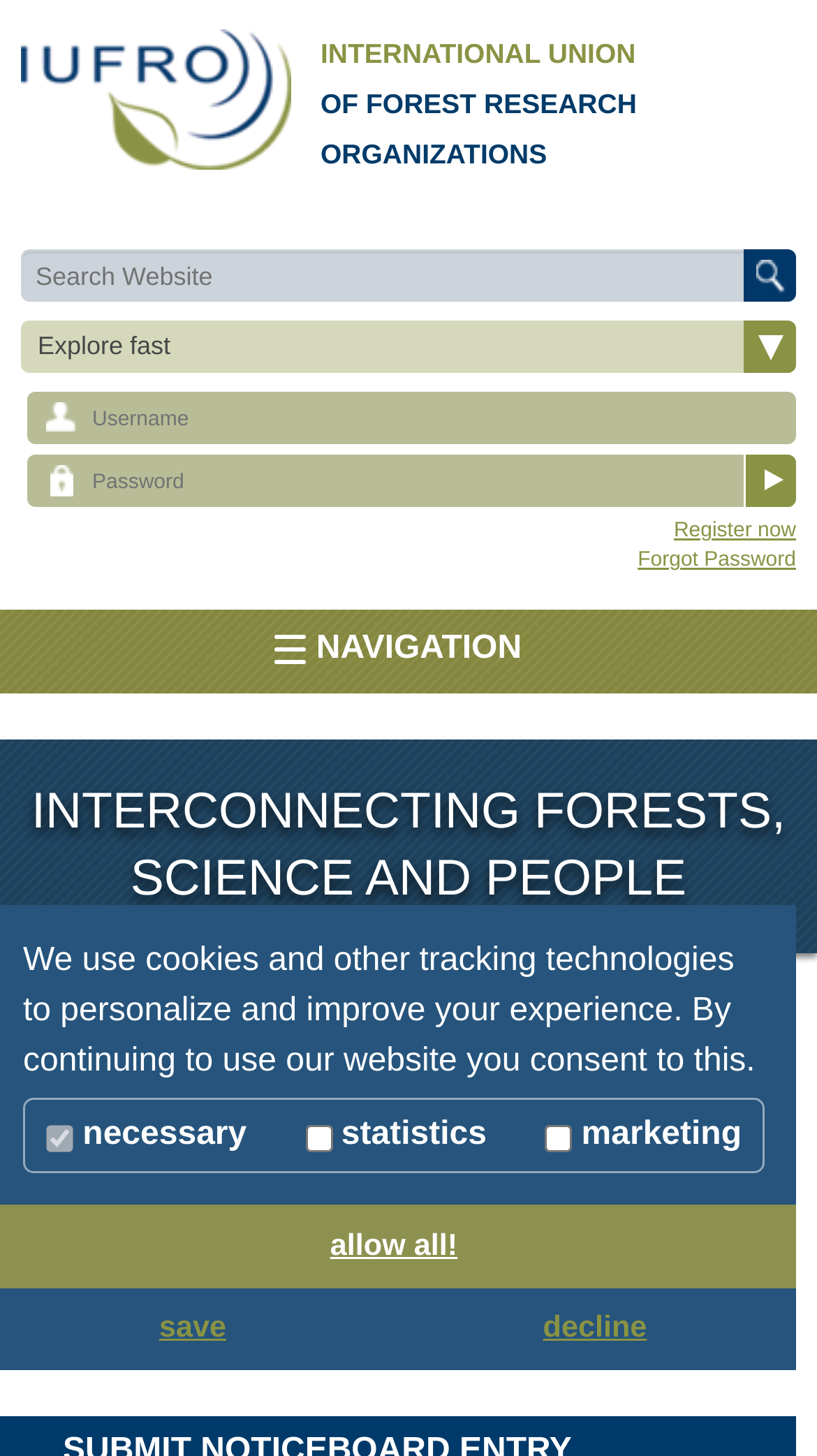Provide a brief response using a word or short phrase to this question:
What is the name of the organization?

IUFRO